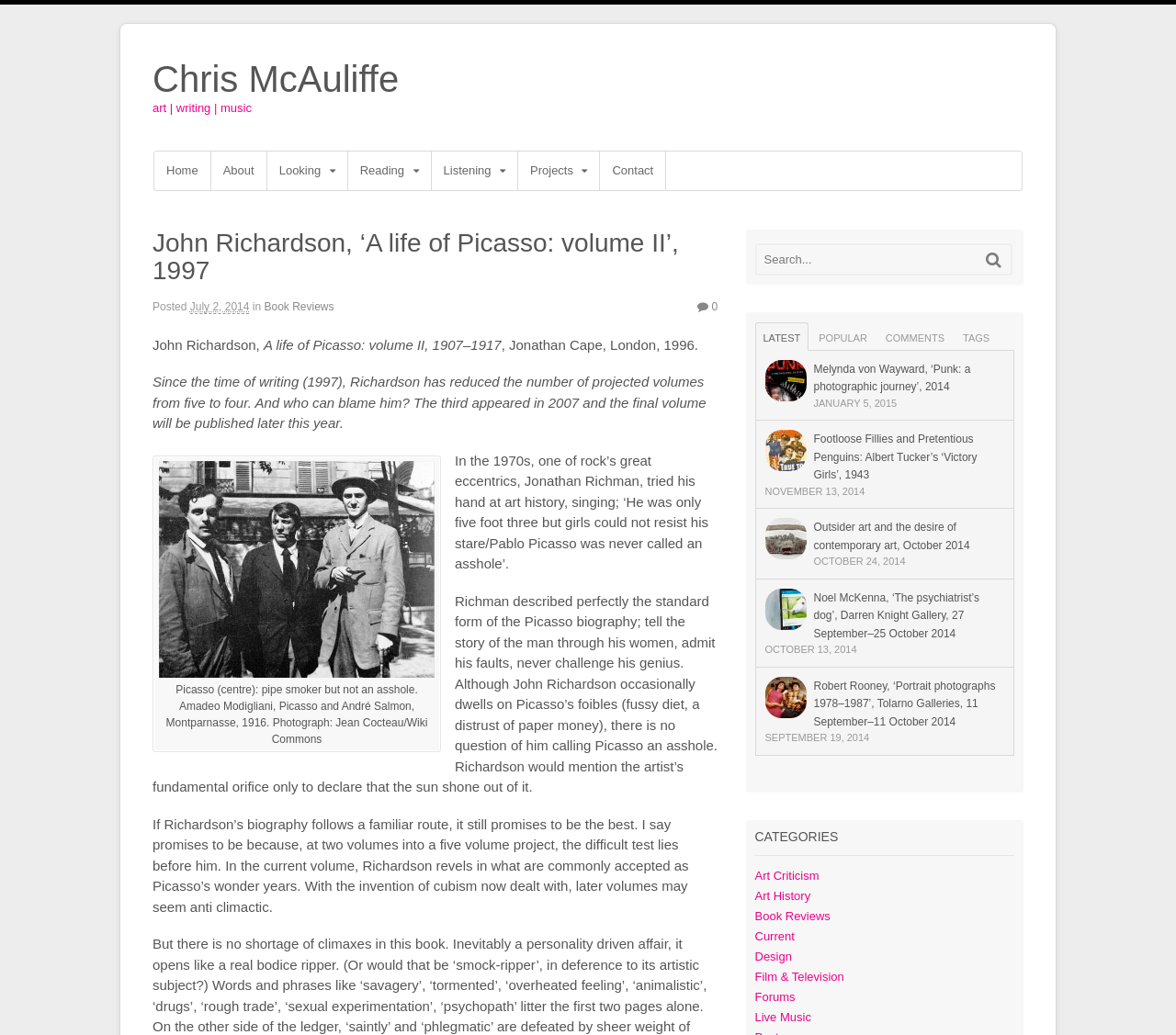Highlight the bounding box coordinates of the element you need to click to perform the following instruction: "Click on 'Stay Classy Black Car Service'."

None